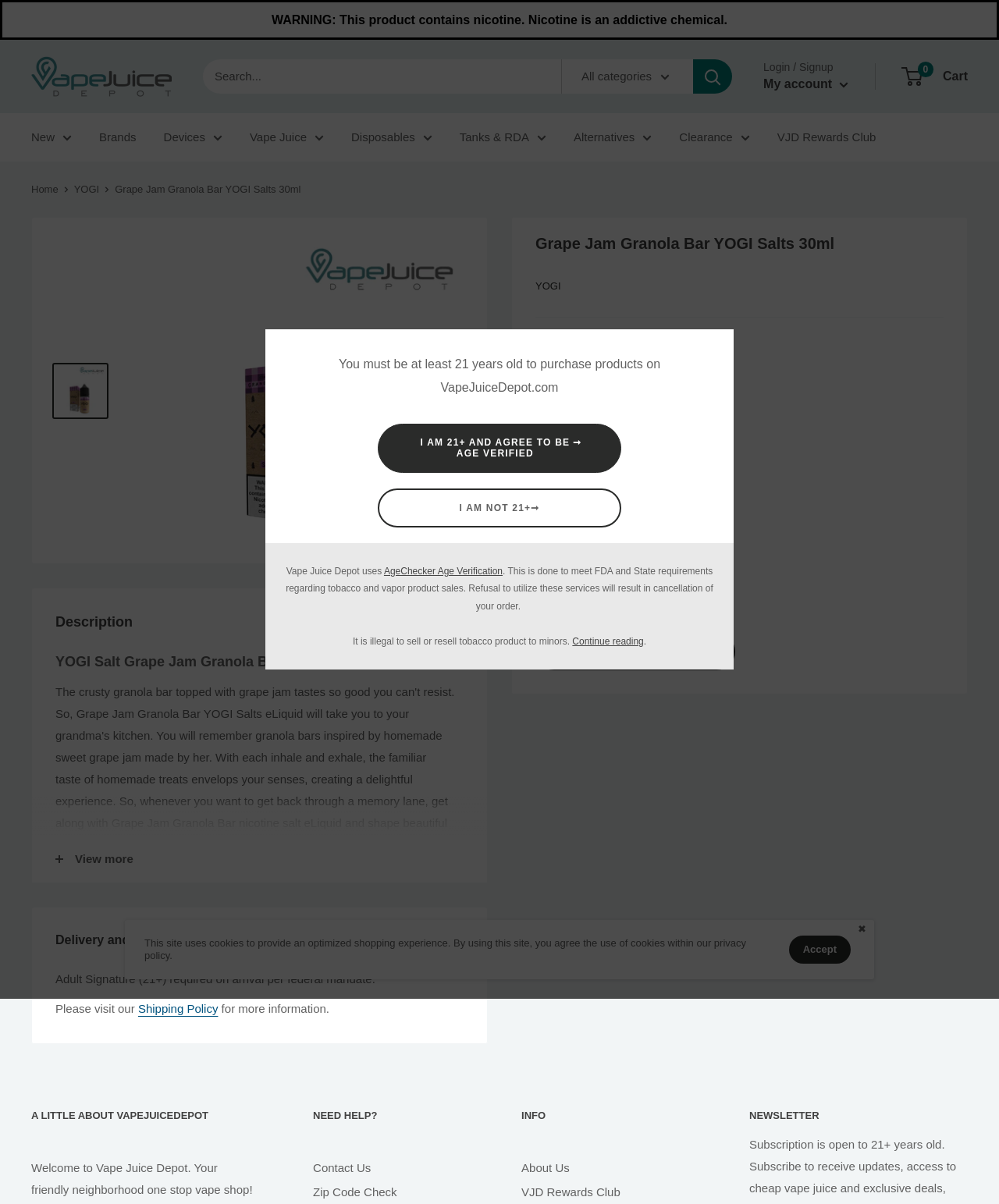Please determine the bounding box coordinates for the element with the description: "parent_node: All categories aria-label="Search"".

[0.694, 0.049, 0.733, 0.078]